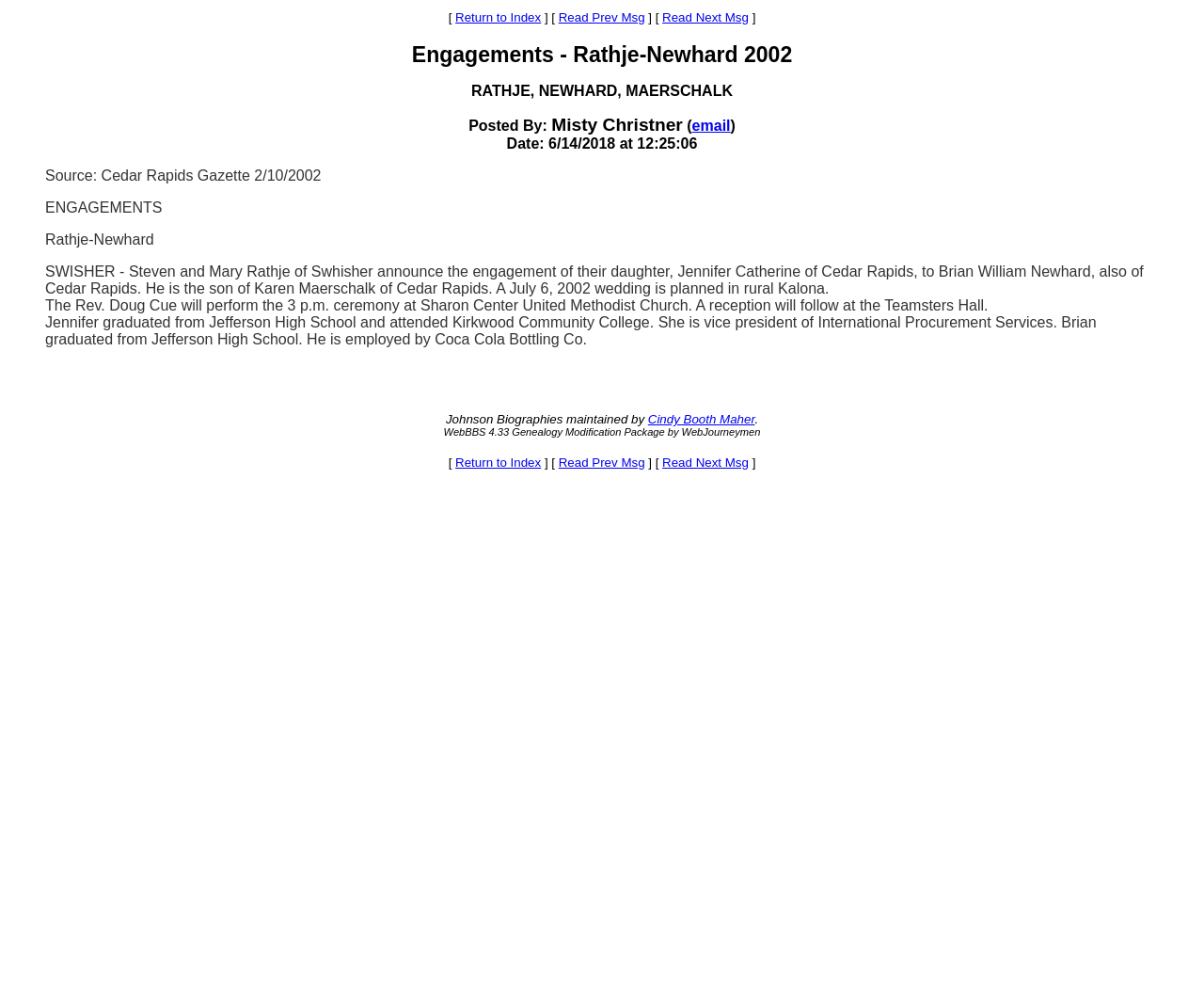Who maintains the Johnson Biographies?
Using the image as a reference, answer with just one word or a short phrase.

Cindy Booth Maher